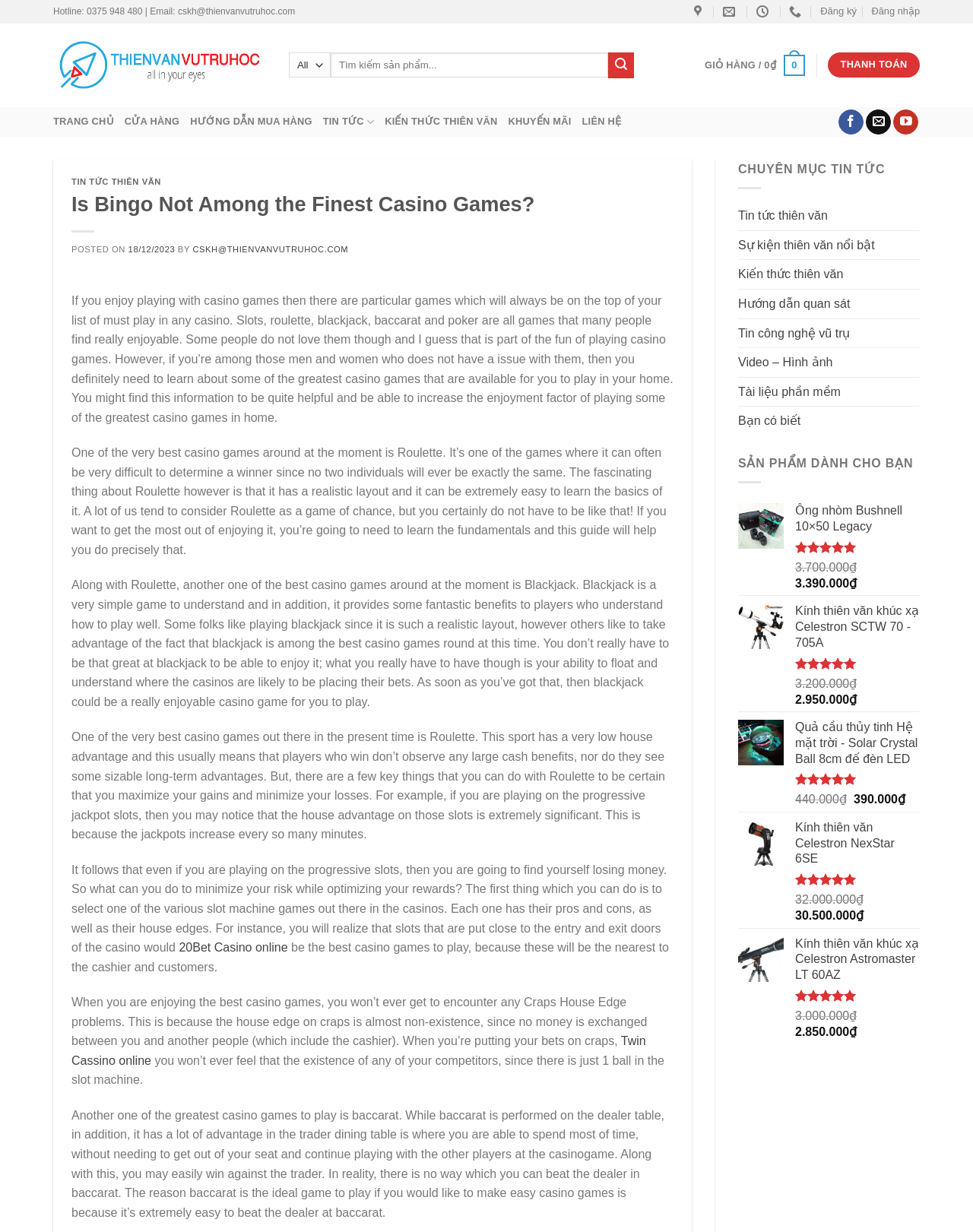Respond with a single word or phrase to the following question: What is the name of the author of the article?

CSKH@THIENVANVUTRUHOC.COM